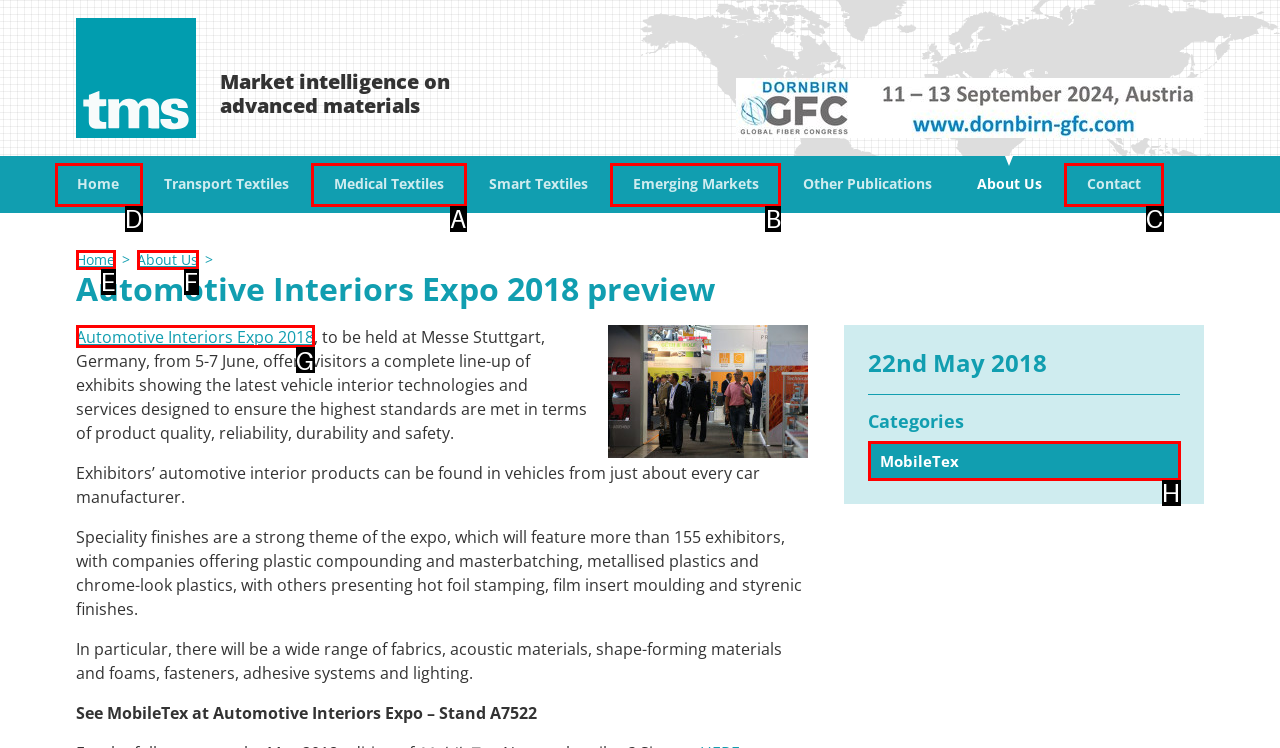Please indicate which HTML element to click in order to fulfill the following task: Explore the conservation section Respond with the letter of the chosen option.

None